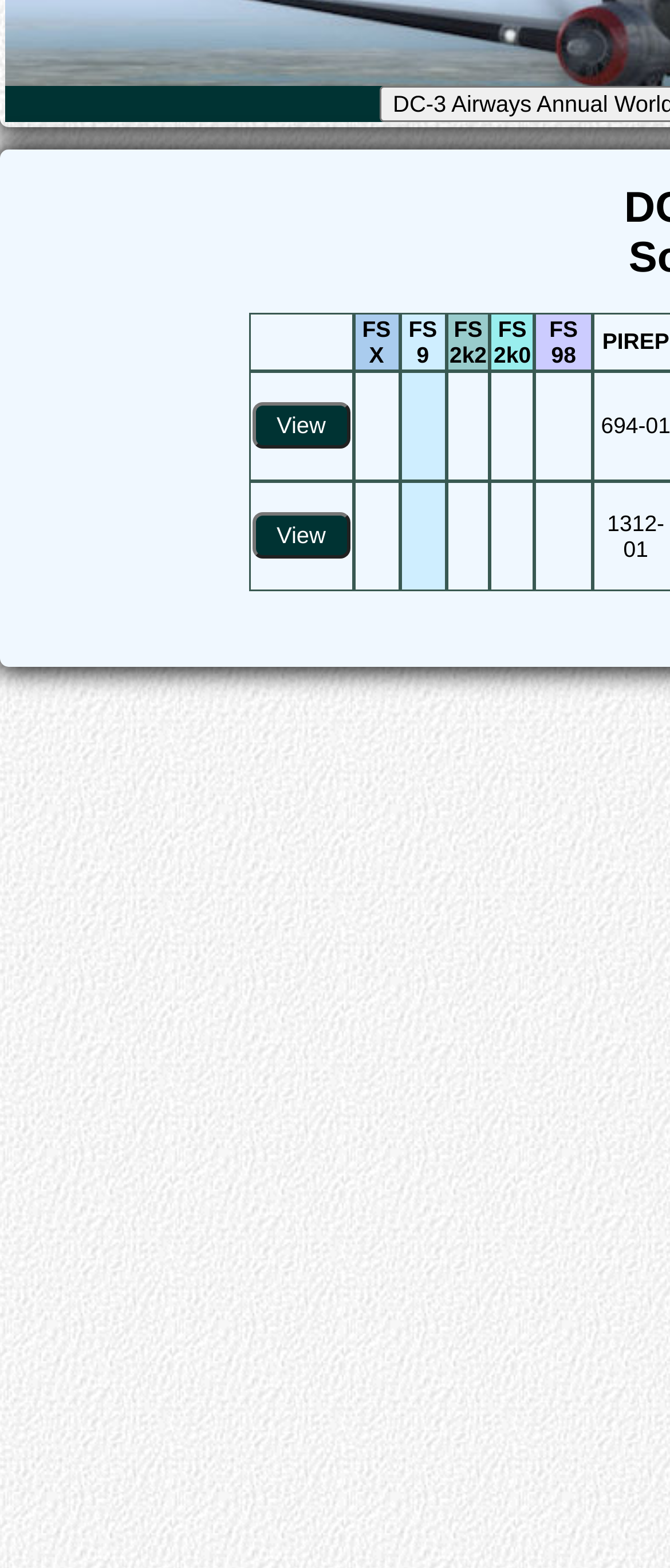Predict the bounding box of the UI element based on the description: "View". The coordinates should be four float numbers between 0 and 1, formatted as [left, top, right, bottom].

[0.377, 0.333, 0.522, 0.35]